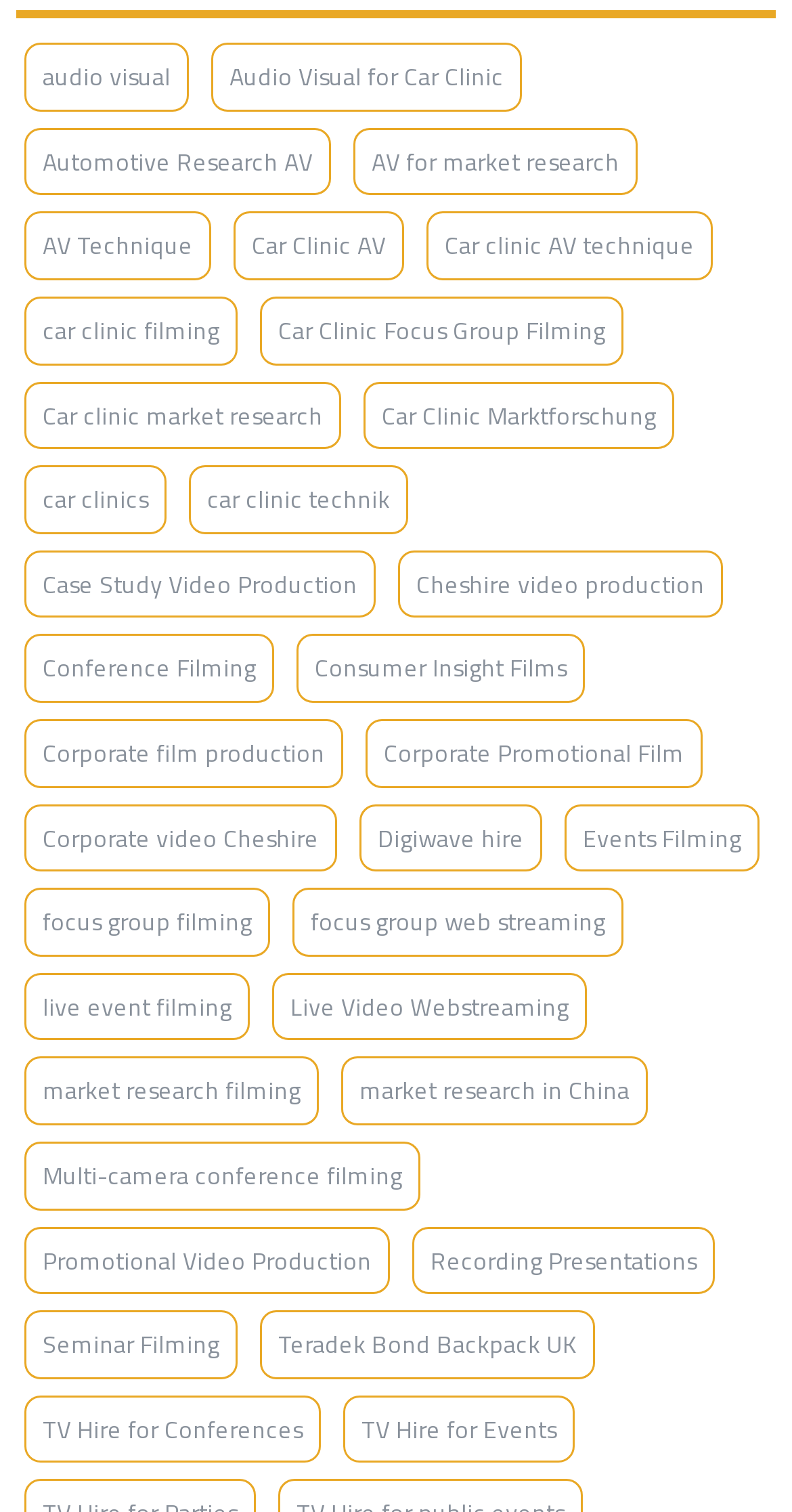Answer the following query concisely with a single word or phrase:
How many links are on this webpage?

121